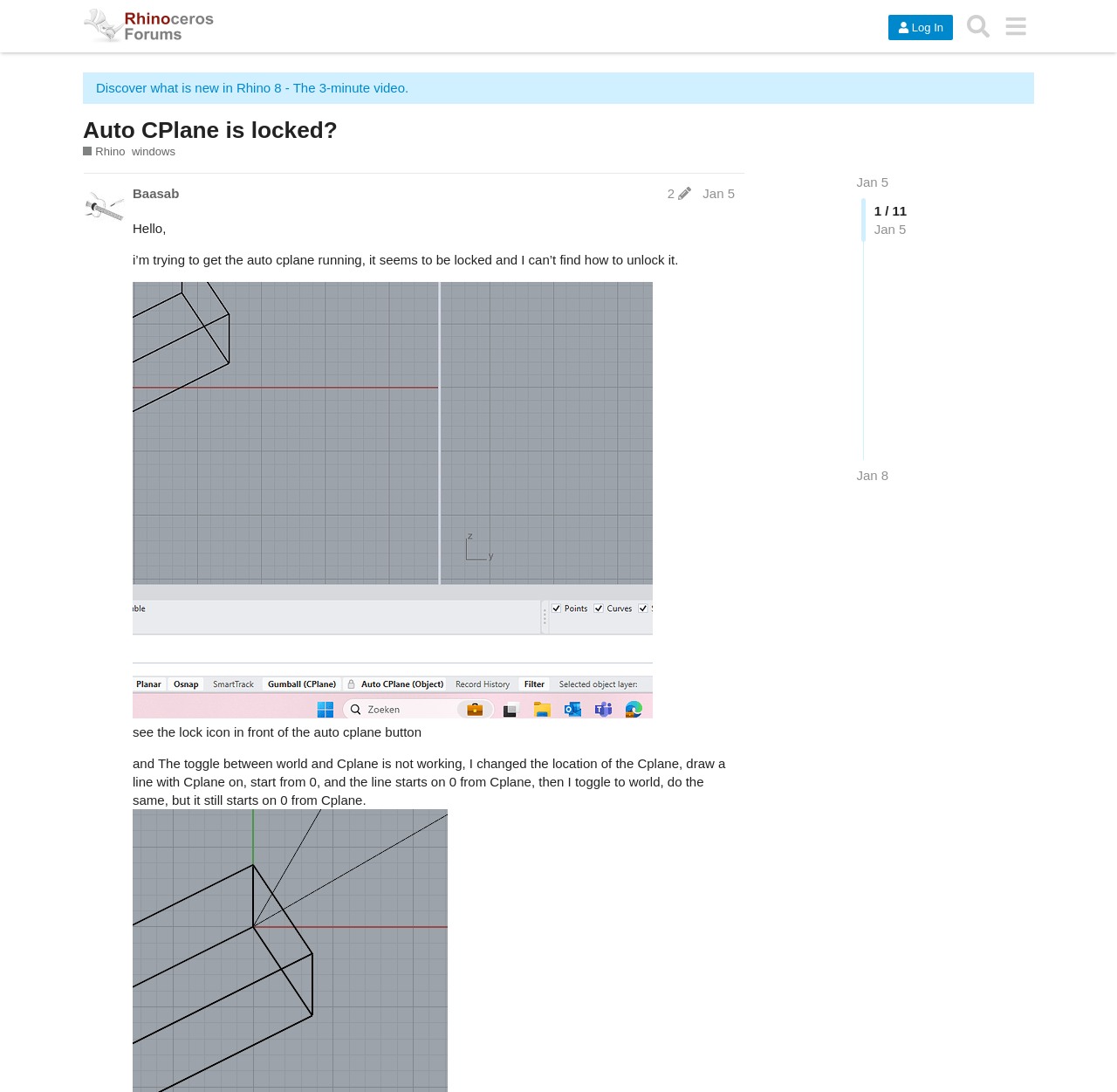Please determine the bounding box coordinates of the element to click in order to execute the following instruction: "Click on the 'Baasab' user link". The coordinates should be four float numbers between 0 and 1, specified as [left, top, right, bottom].

[0.119, 0.169, 0.16, 0.186]